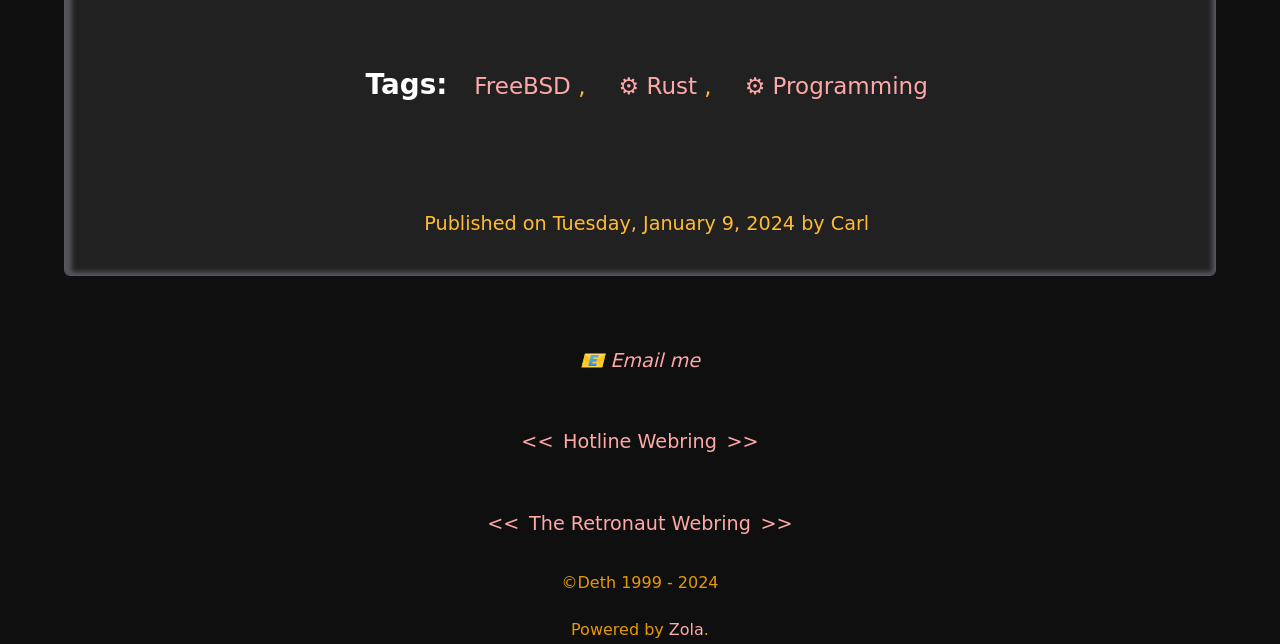Locate the bounding box coordinates of the clickable area needed to fulfill the instruction: "Check the website's backend".

[0.523, 0.963, 0.55, 0.993]